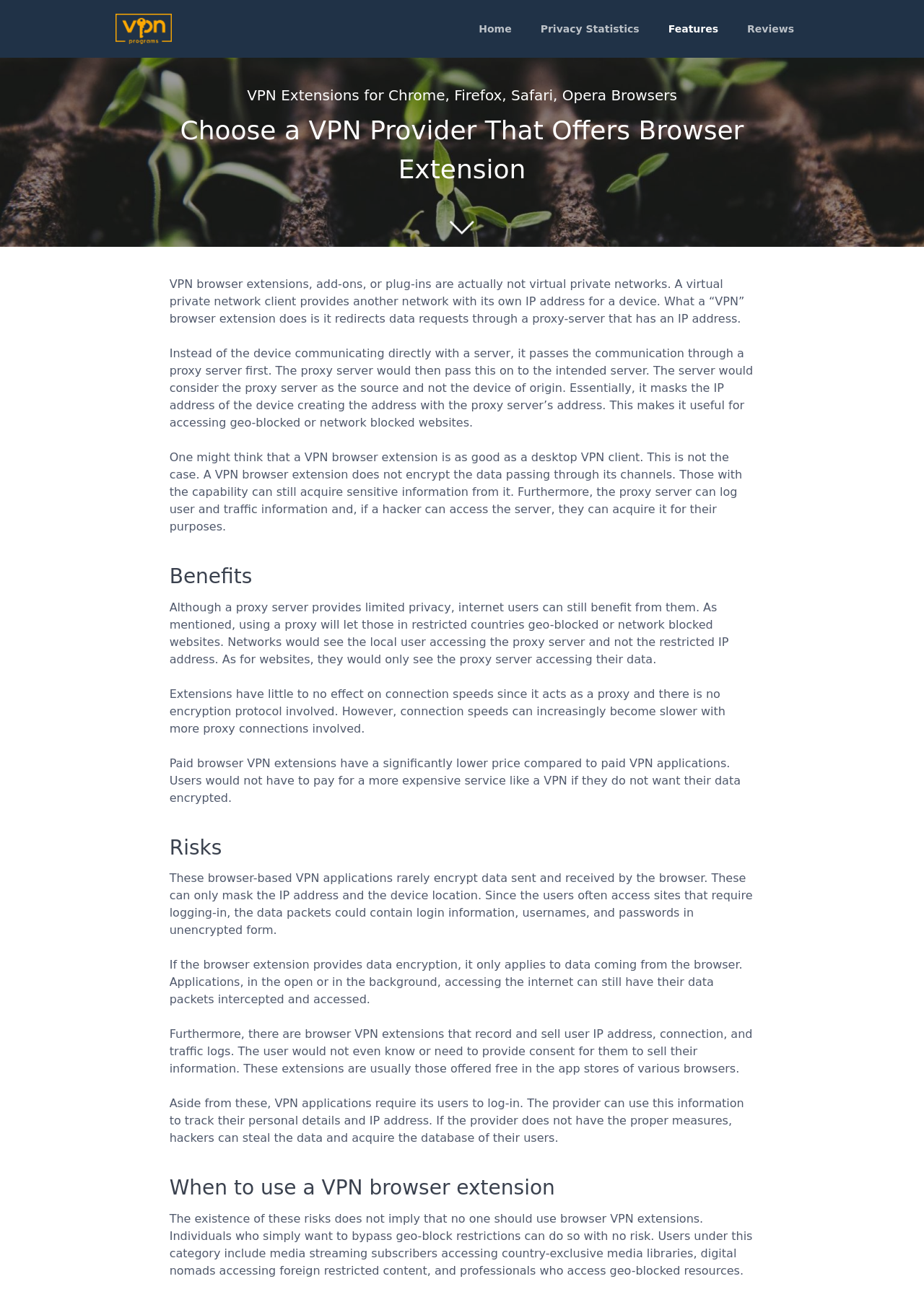Identify and provide the main heading of the webpage.

VPN Extensions for Chrome, Firefox, Safari, Opera Browsers